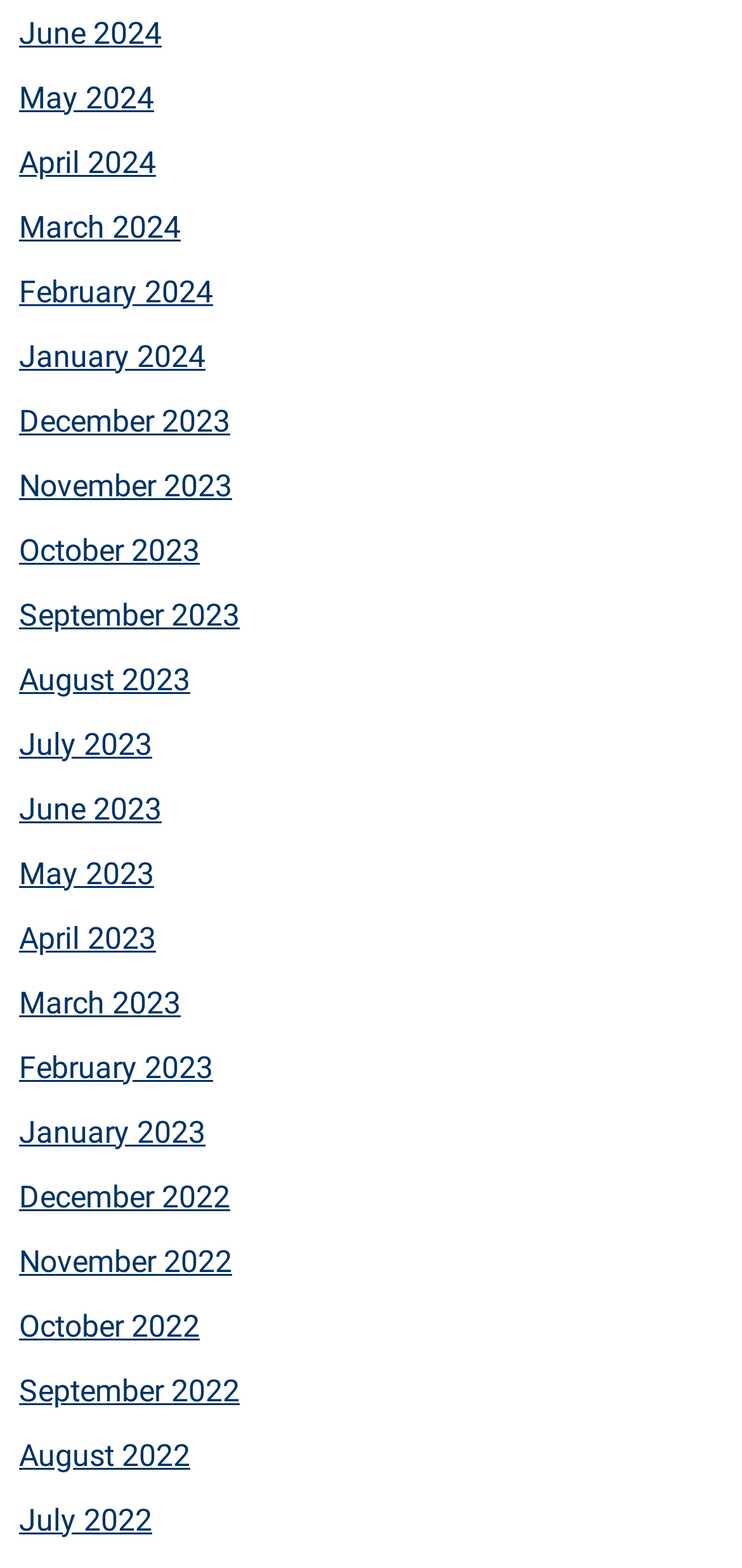How many months are listed in 2024?
Using the details shown in the screenshot, provide a comprehensive answer to the question.

I counted the number of links with '2024' in their text and found that there are 6 months listed in 2024, which are June, May, April, March, February, and January.